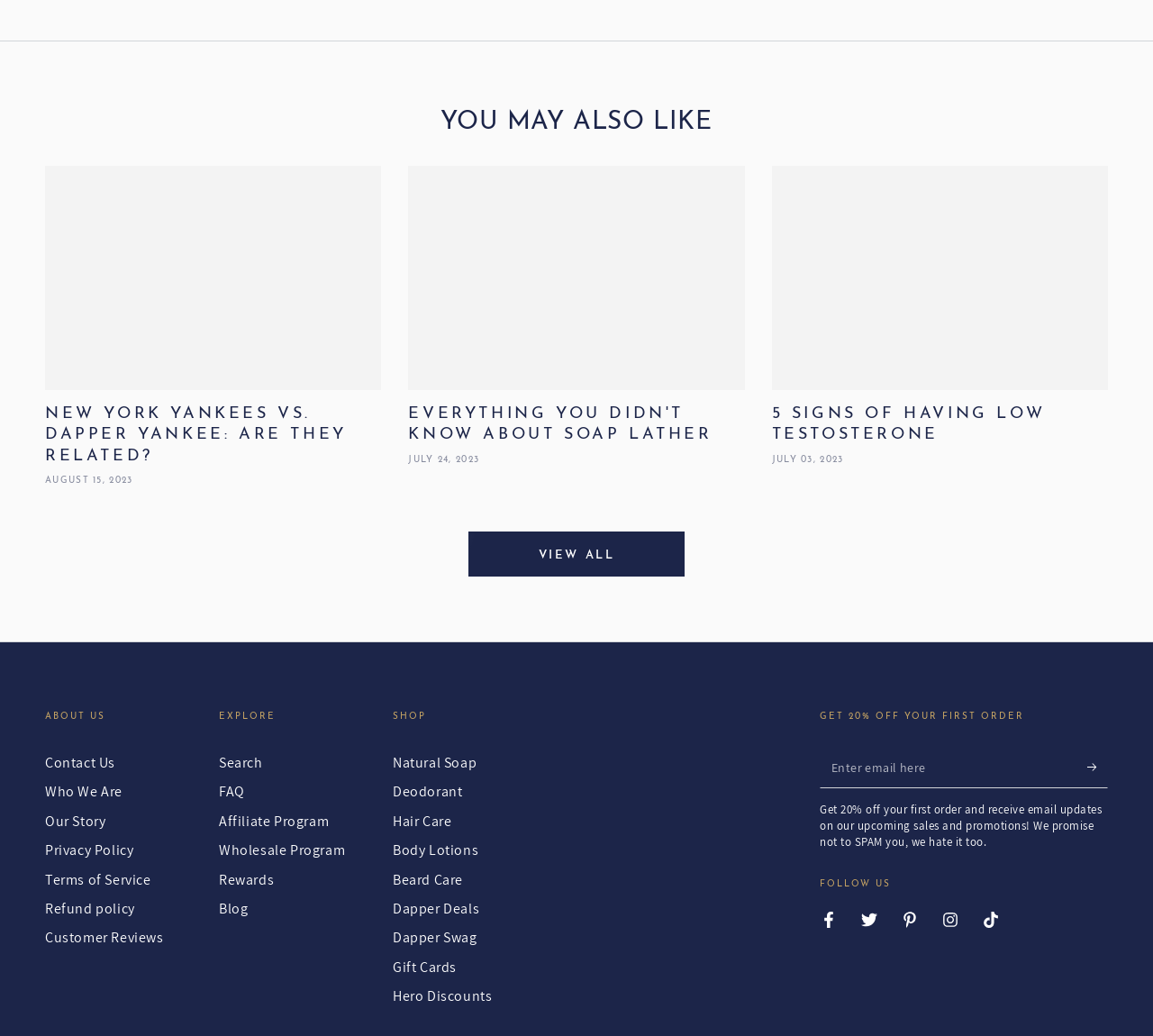Provide the bounding box coordinates, formatted as (top-left x, top-left y, bottom-right x, bottom-right y), with all values being floating point numbers between 0 and 1. Identify the bounding box of the UI element that matches the description: Terms of Service

[0.039, 0.84, 0.131, 0.858]